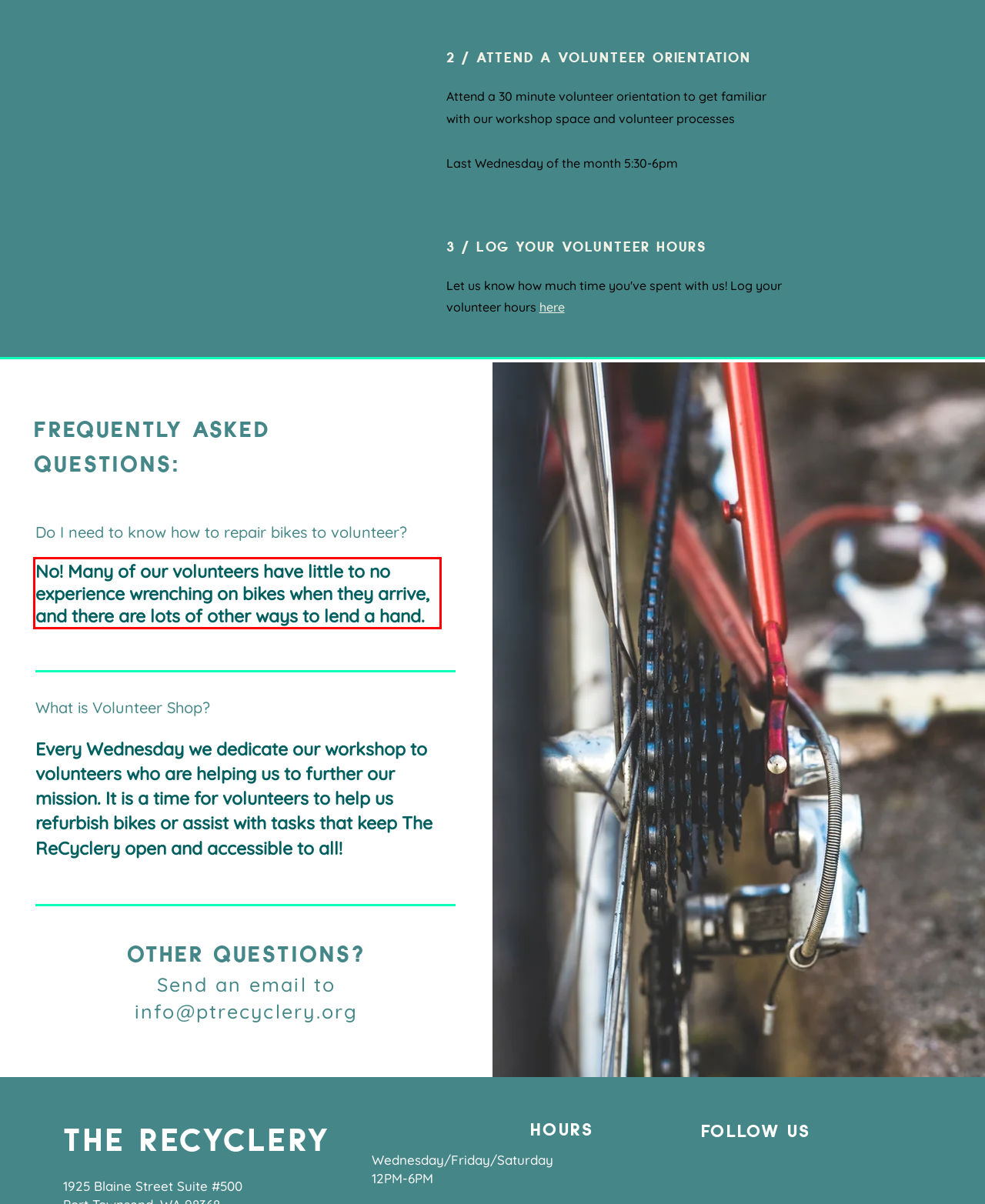Identify and transcribe the text content enclosed by the red bounding box in the given screenshot.

No! Many of our volunteers have little to no experience wrenching on bikes when they arrive, and there are lots of other ways to lend a hand.